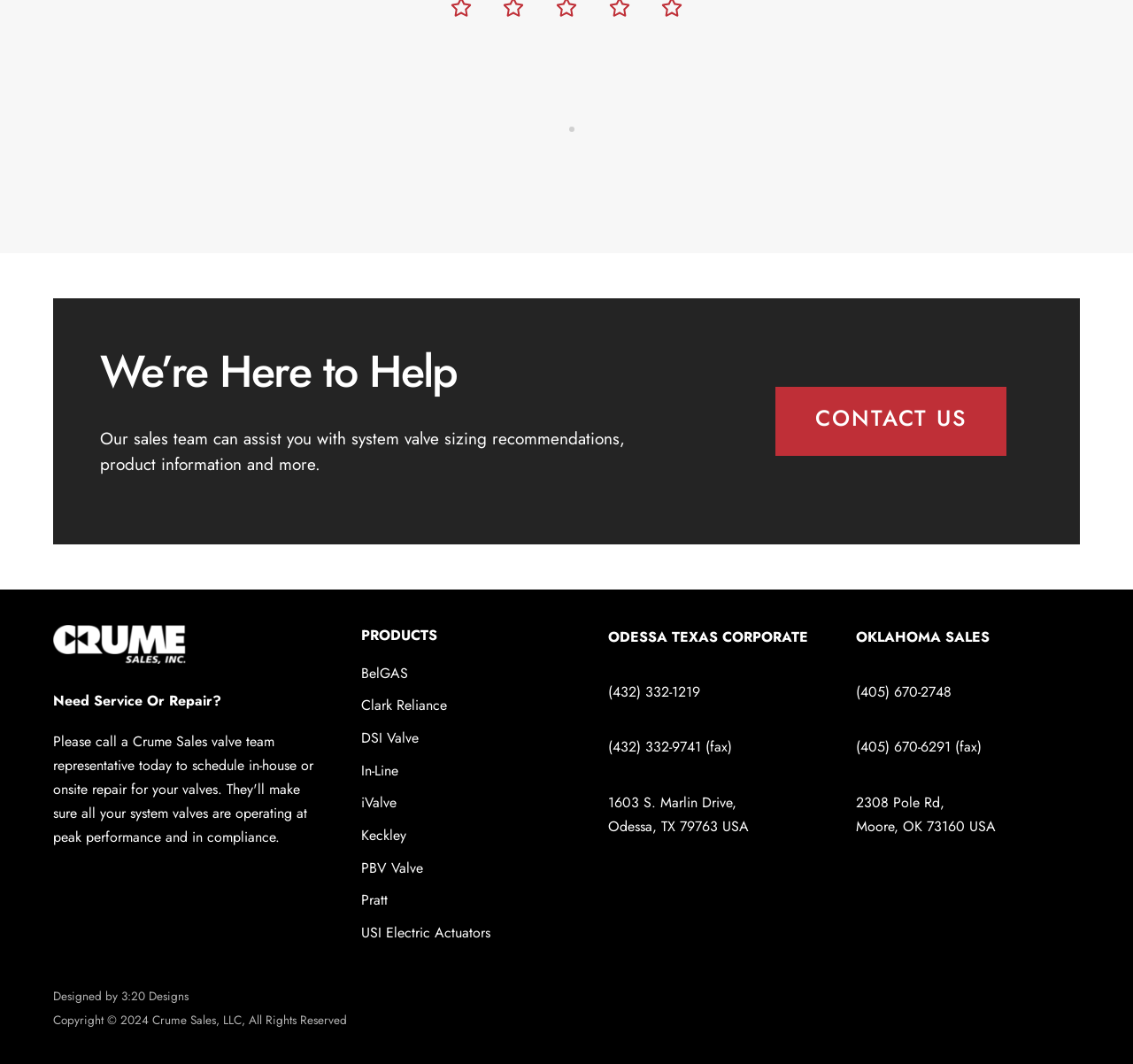Identify the bounding box coordinates for the element you need to click to achieve the following task: "Contact us". Provide the bounding box coordinates as four float numbers between 0 and 1, in the form [left, top, right, bottom].

[0.685, 0.363, 0.888, 0.429]